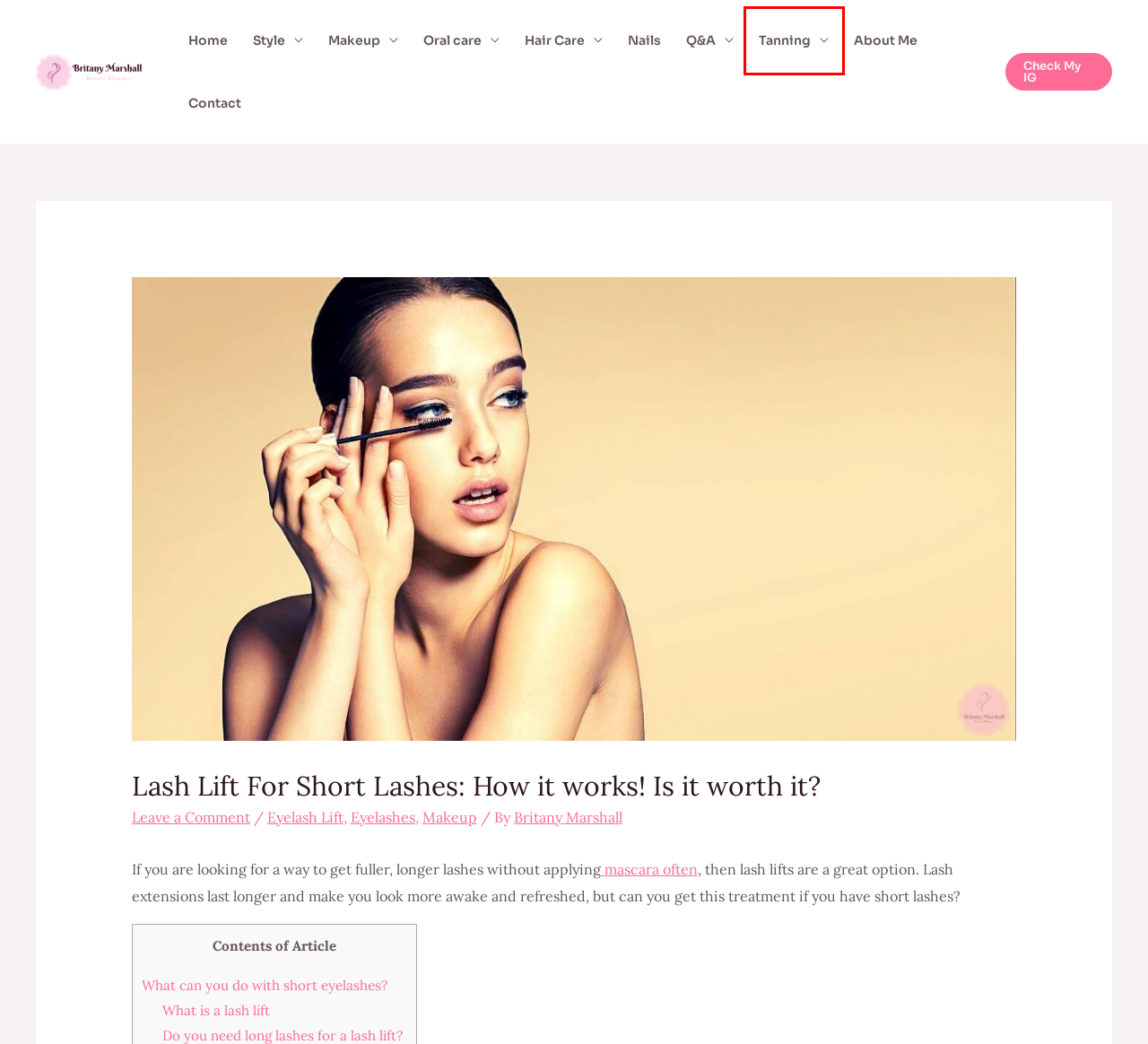Analyze the given webpage screenshot and identify the UI element within the red bounding box. Select the webpage description that best matches what you expect the new webpage to look like after clicking the element. Here are the candidates:
A. Britany Marshall Beauty Blog • Your Favorite Beauty Blogger!
B. Eyelashes • Britany Marshall Beauty
C. Nails • Britany Marshall Beauty
D. Q&A • Britany Marshall Beauty
E. Tanning • Britany Marshall Beauty
F. Style • Britany Marshall Beauty
G. Hair Care • Britany Marshall Beauty
H. Contact • Britany Marshall Beauty

E